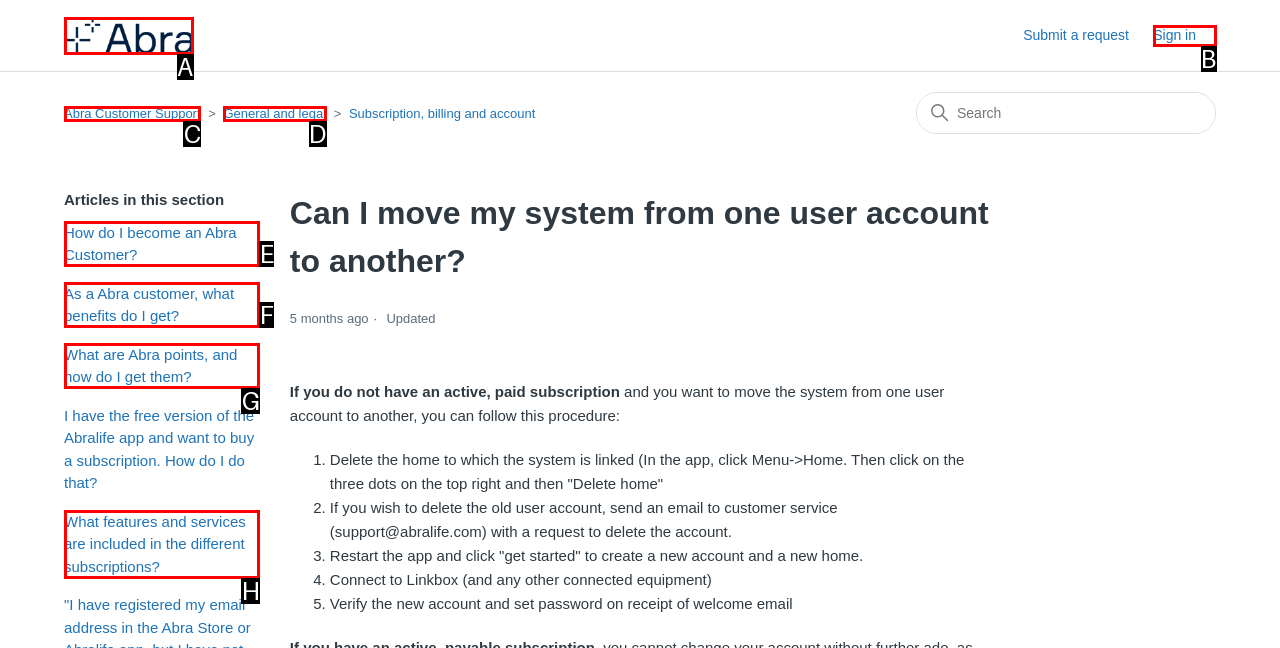Choose the letter of the element that should be clicked to complete the task: Sign in
Answer with the letter from the possible choices.

B